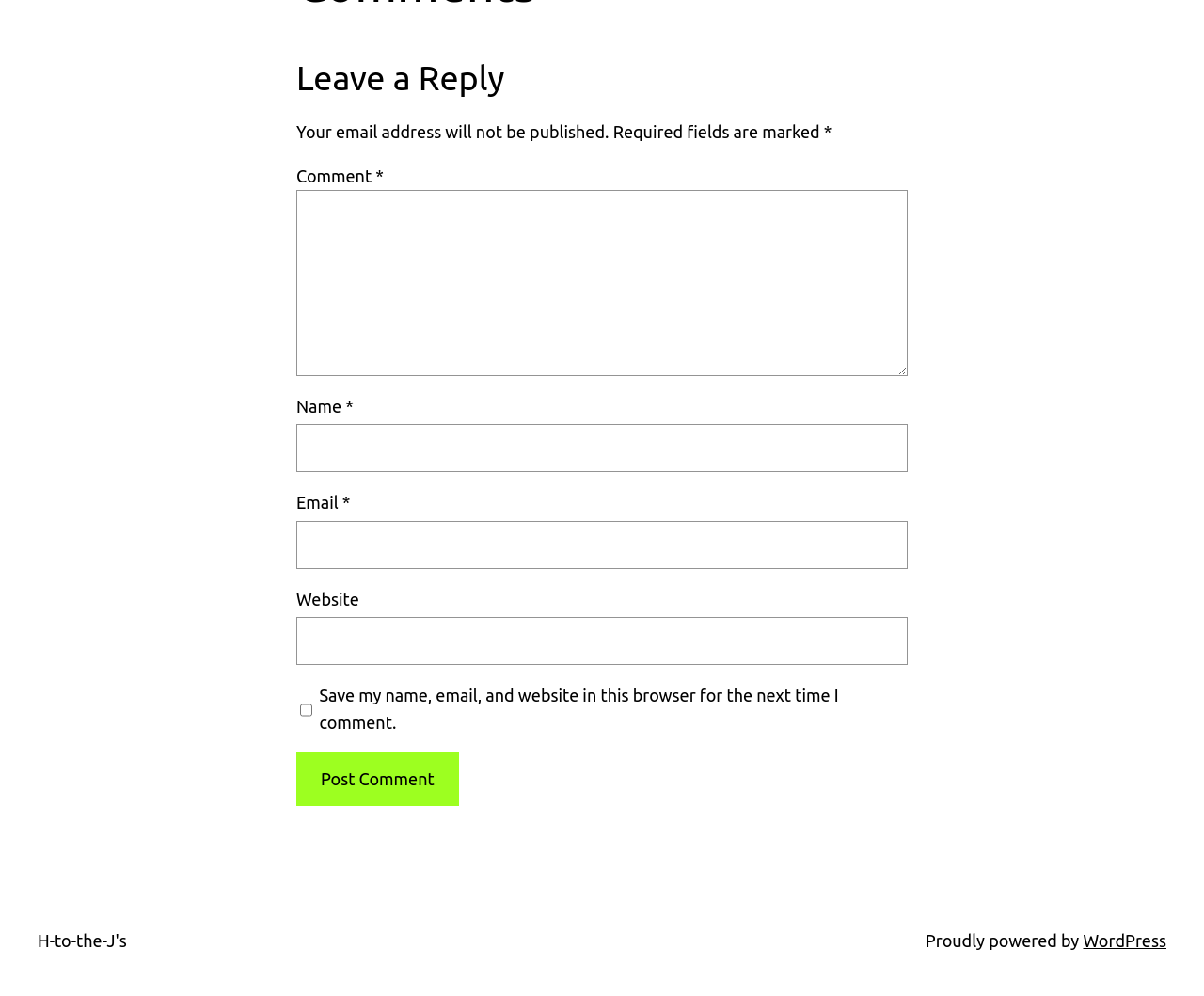Pinpoint the bounding box coordinates of the clickable area necessary to execute the following instruction: "Visit H-to-the-J's". The coordinates should be given as four float numbers between 0 and 1, namely [left, top, right, bottom].

[0.031, 0.935, 0.105, 0.954]